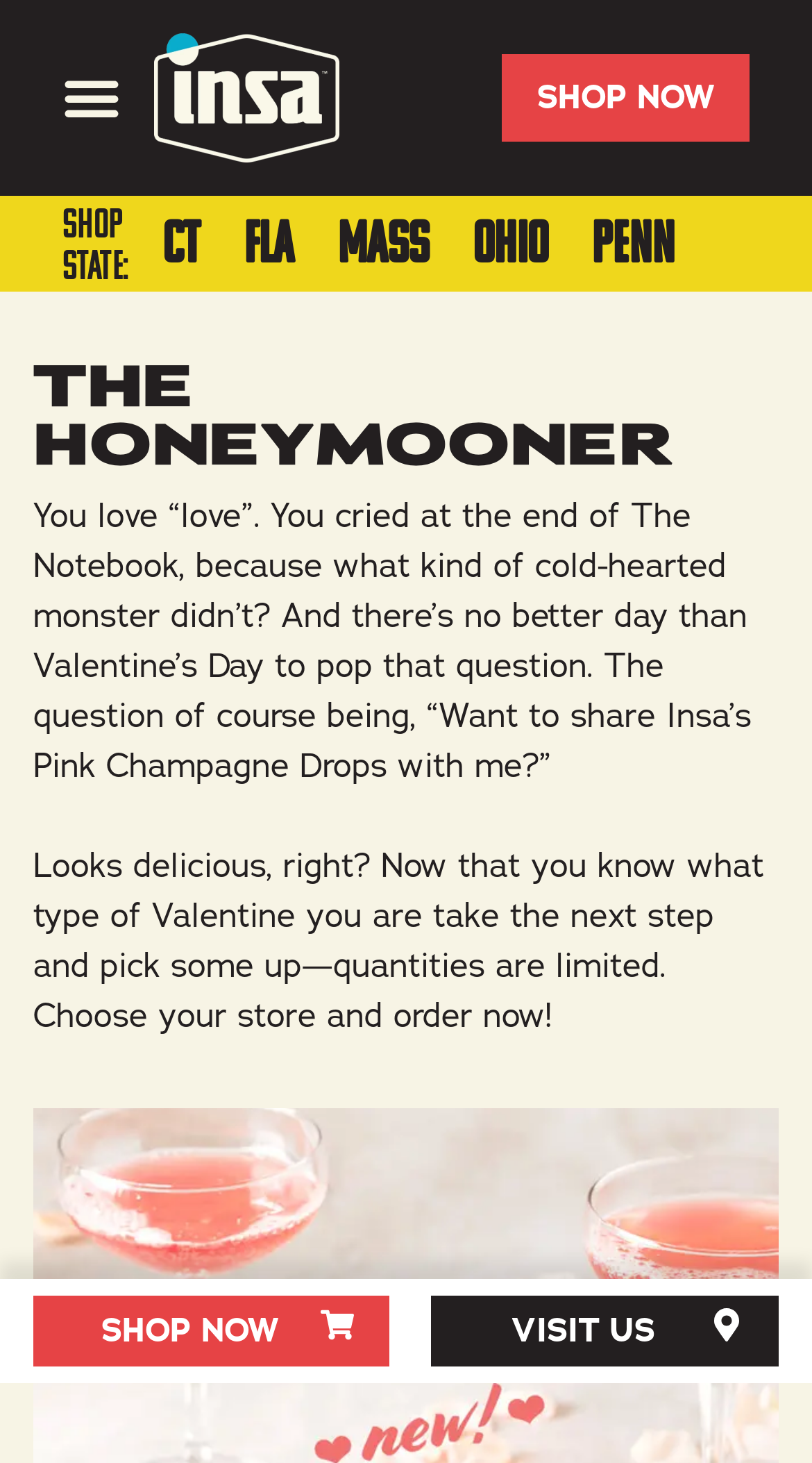Provide the bounding box coordinates of the HTML element described by the text: "Shop Now". The coordinates should be in the format [left, top, right, bottom] with values between 0 and 1.

[0.618, 0.037, 0.923, 0.097]